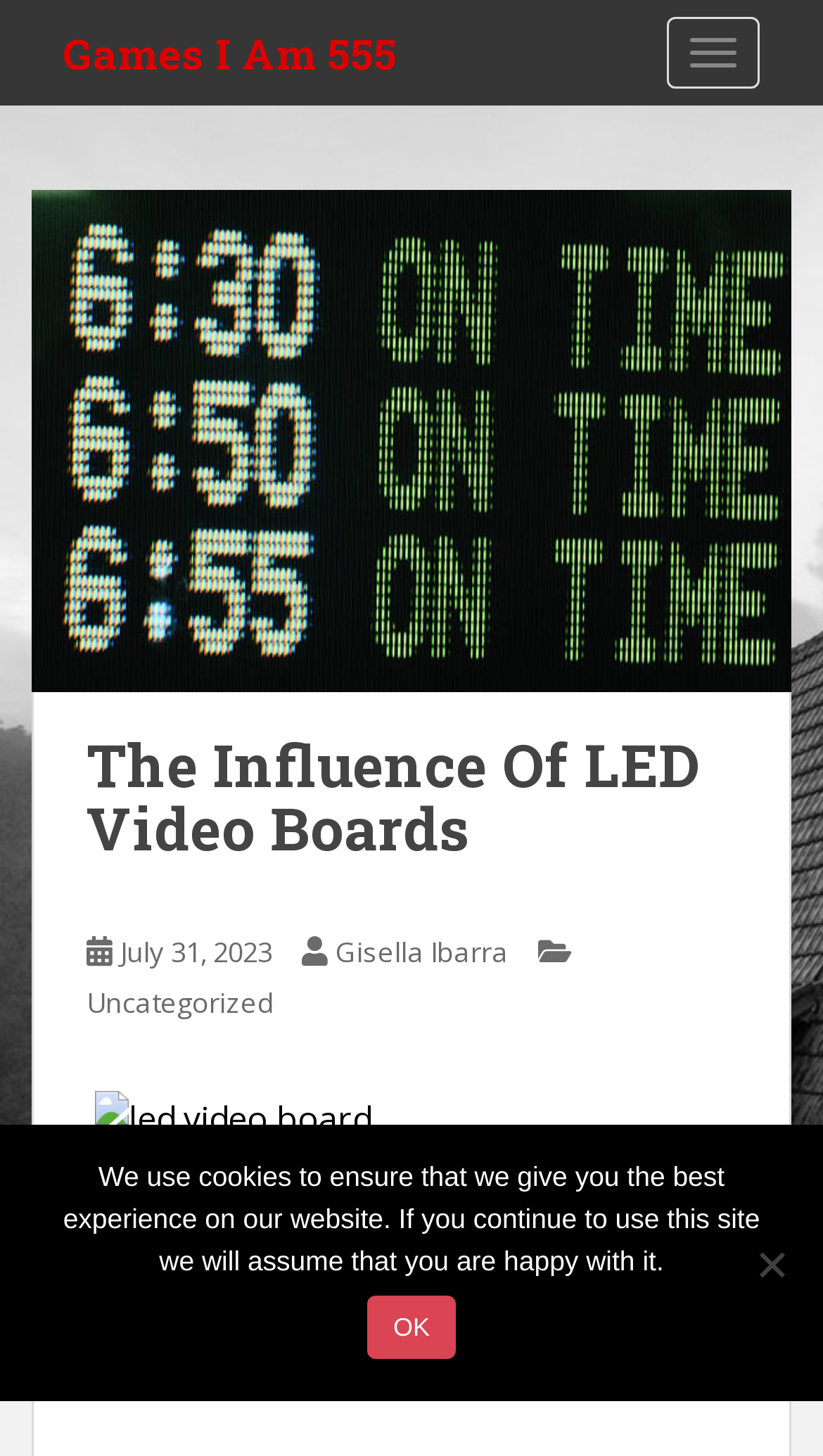Could you please study the image and provide a detailed answer to the question:
How many shares does the article have?

I found the number of shares by looking at the StaticText '0' which is located near the social media sharing links.